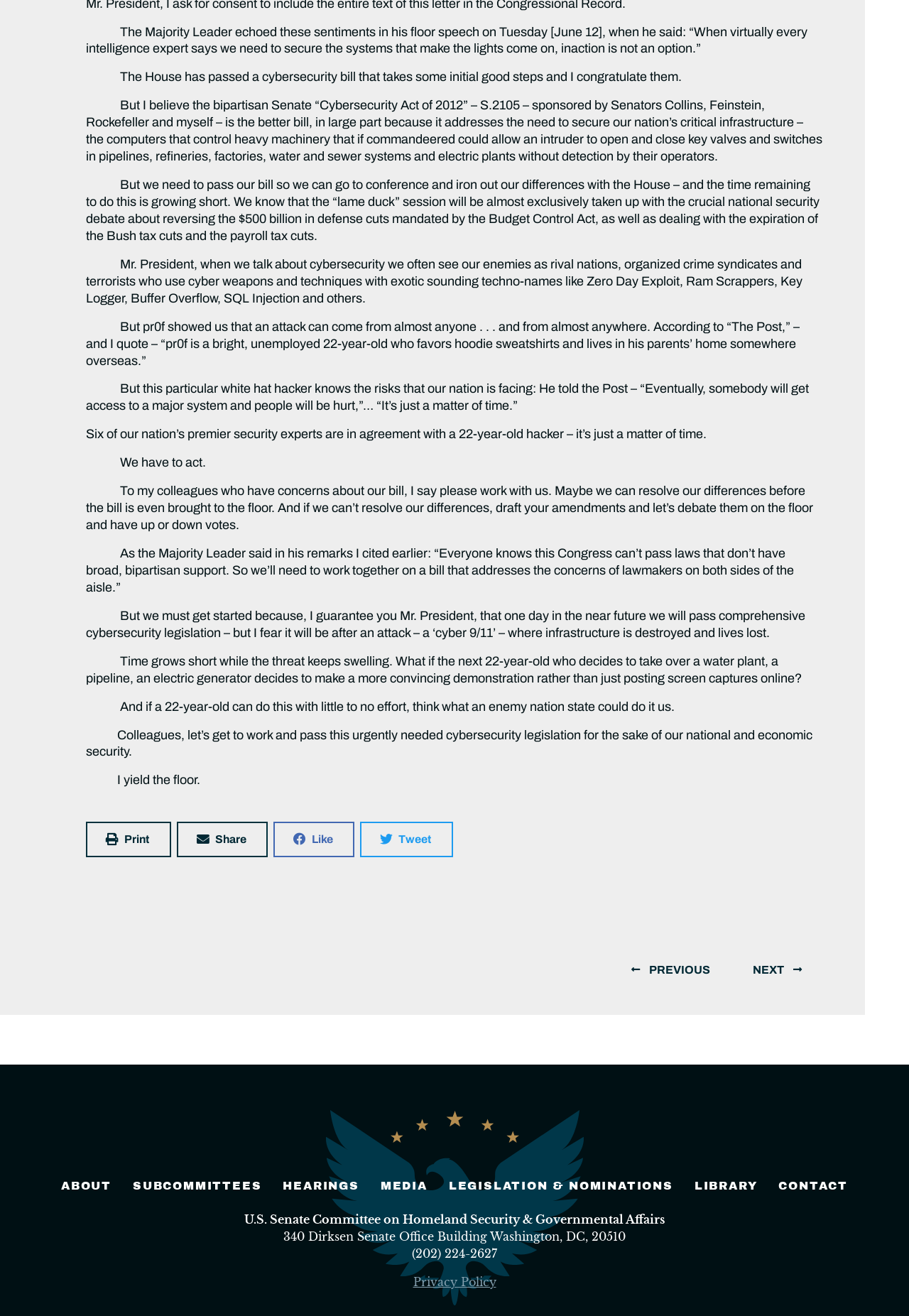Please give the bounding box coordinates of the area that should be clicked to fulfill the following instruction: "Share on facebook". The coordinates should be in the format of four float numbers from 0 to 1, i.e., [left, top, right, bottom].

[0.301, 0.625, 0.39, 0.652]